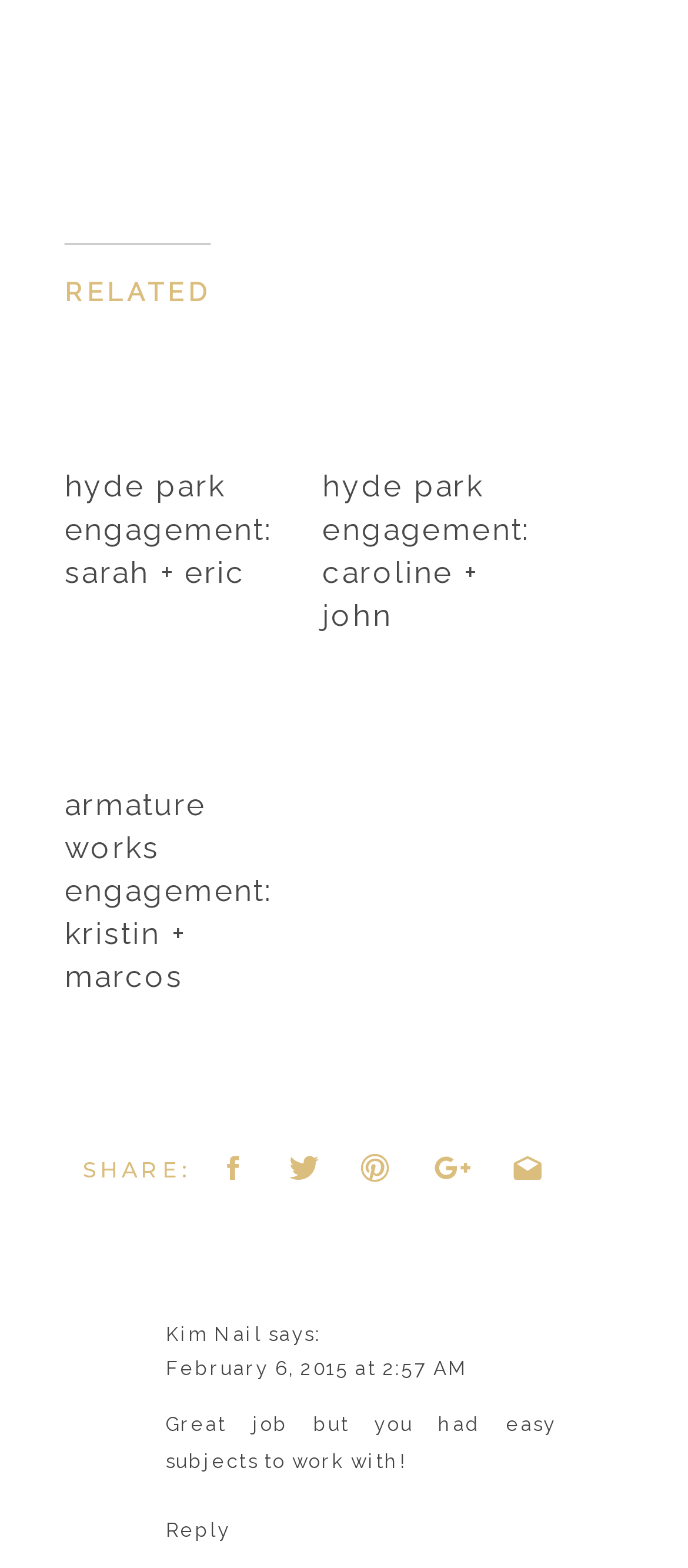Provide a one-word or short-phrase response to the question:
What is the first engagement location?

Hyde Park